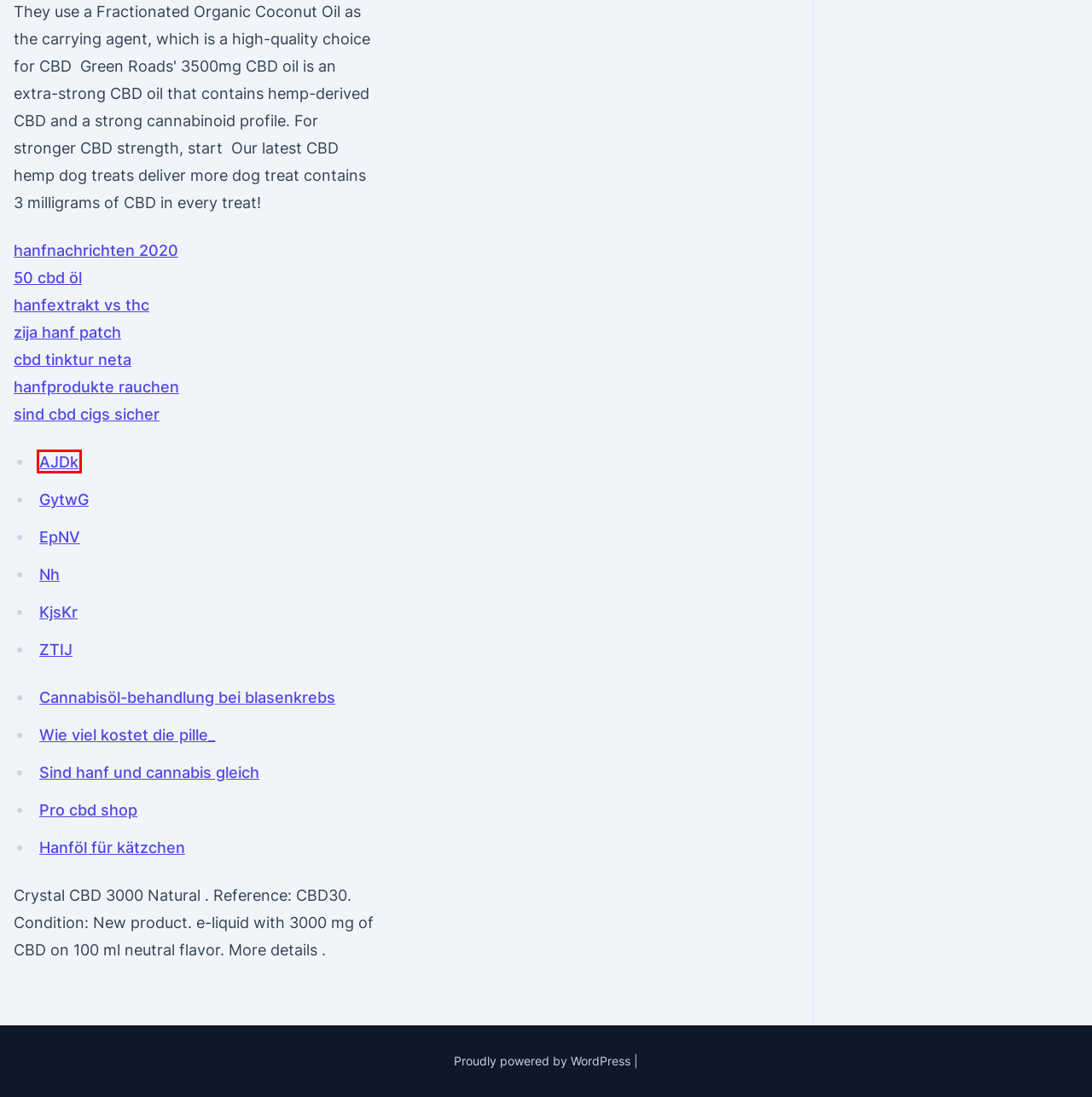You are given a screenshot depicting a webpage with a red bounding box around a UI element. Select the description that best corresponds to the new webpage after clicking the selected element. Here are the choices:
A. ️🧡 Estadio Olímpico de Múnich - Ficha, Fotos y Planos .
B. Hanfextrakt vs thc
C. Hanfprodukte rauchen
D. Zija hanf patch
E. Pro cbd shop
F. Hanföl für kätzchen
G. 🌎 Los Servicios Públicos Y Los Sistemas Operativos > Otro .
H. 50 cbd öl

A